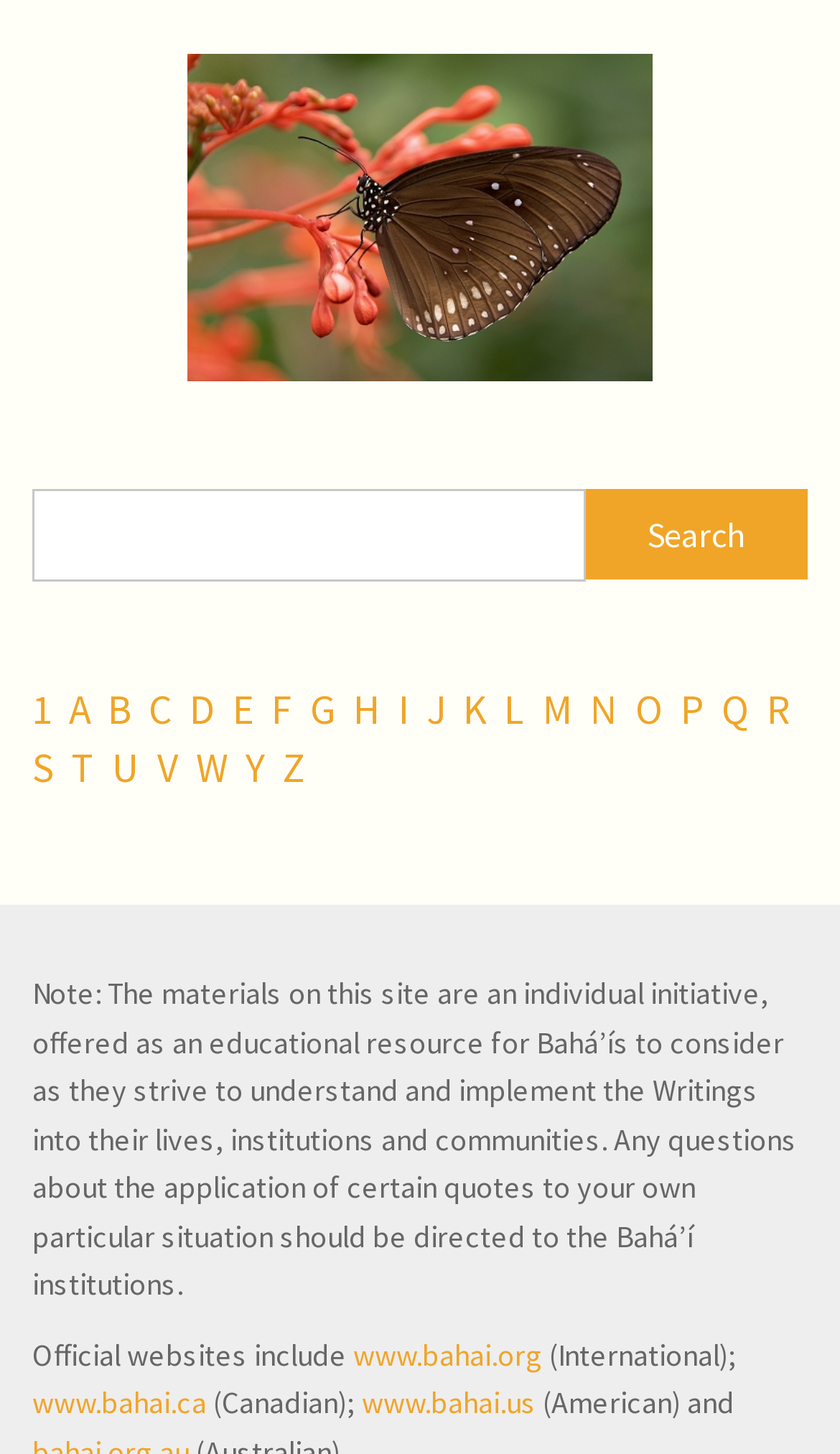Locate the bounding box coordinates of the clickable element to fulfill the following instruction: "Click on the letter A". Provide the coordinates as four float numbers between 0 and 1 in the format [left, top, right, bottom].

[0.082, 0.469, 0.113, 0.505]